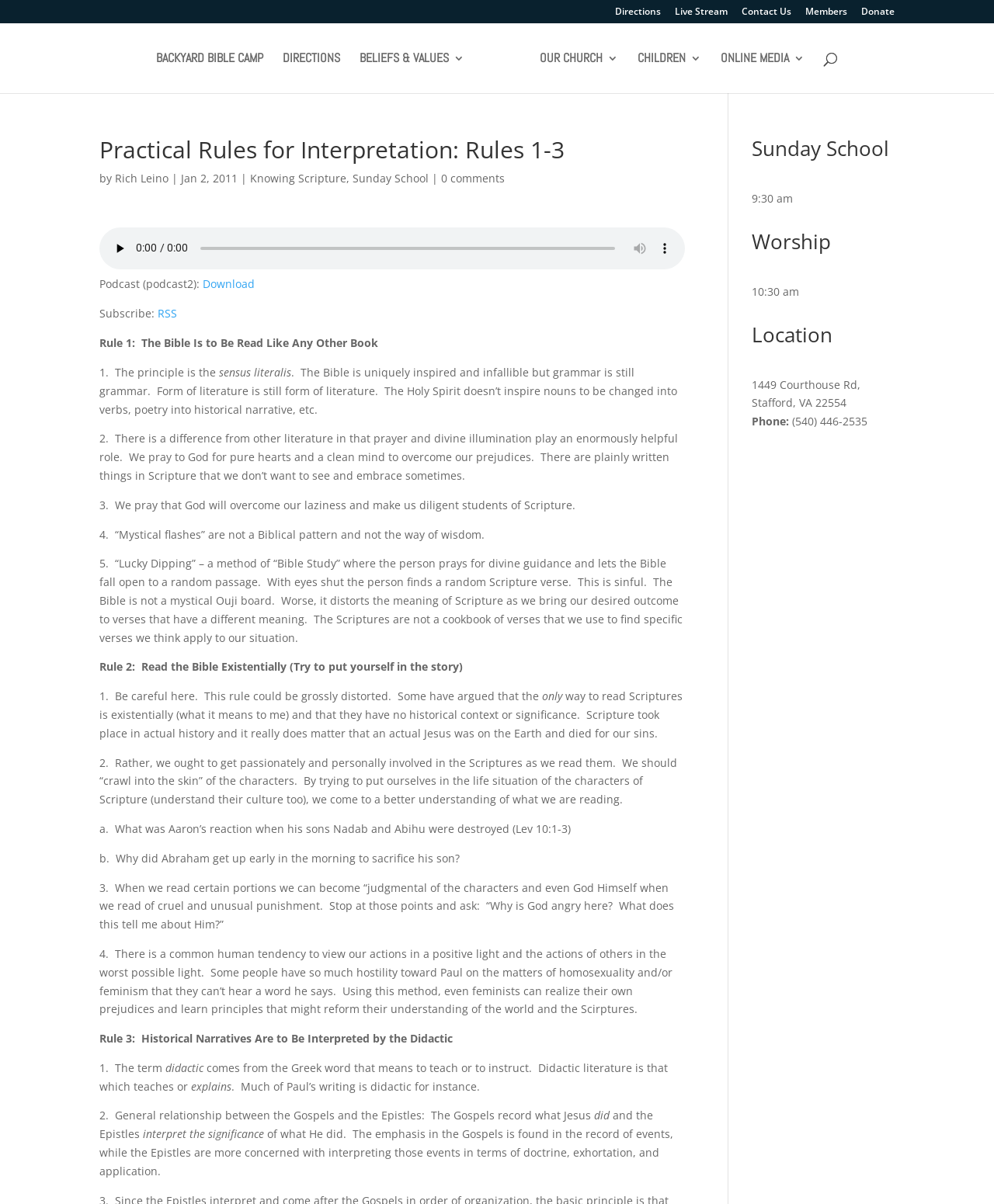Identify the bounding box coordinates of the region that should be clicked to execute the following instruction: "Click the 'Directions' link".

[0.619, 0.006, 0.665, 0.019]